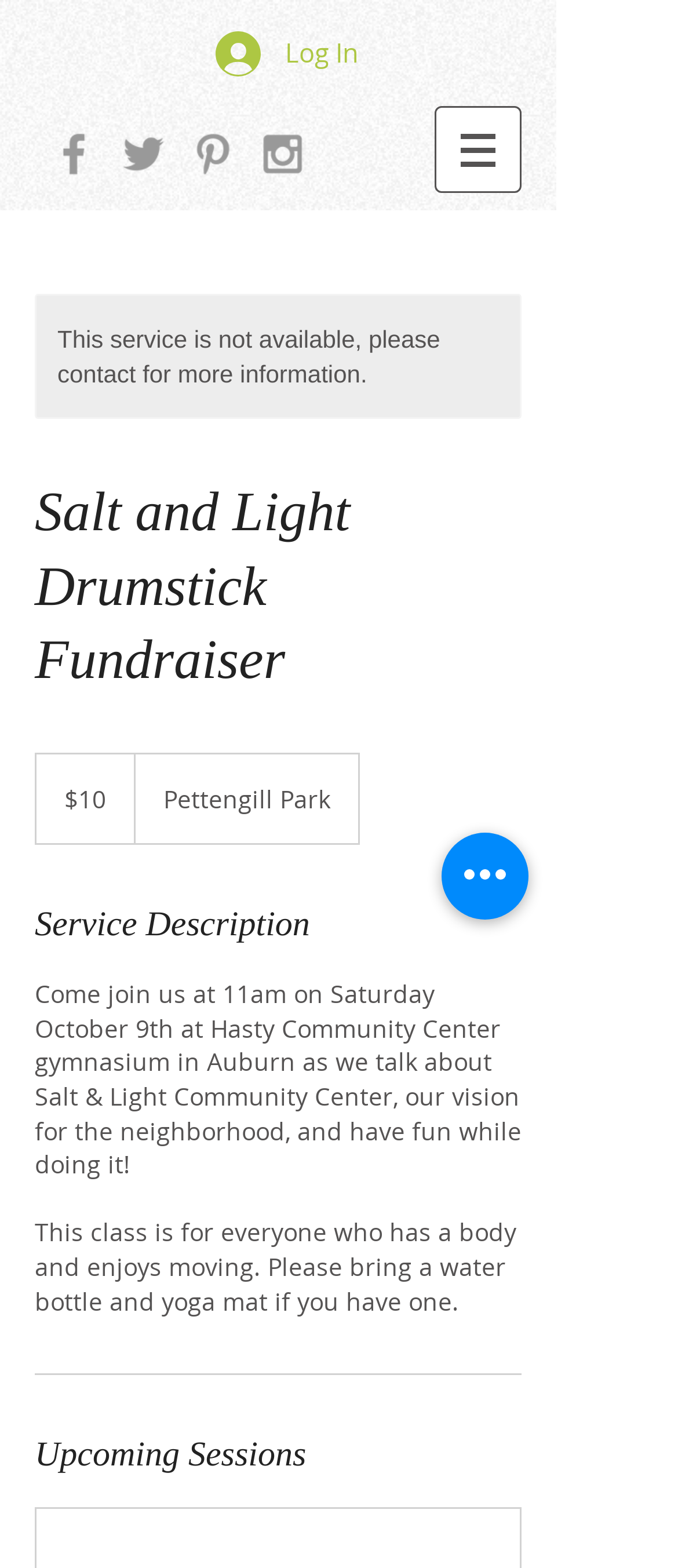Reply to the question below using a single word or brief phrase:
What should participants bring to the event?

water bottle and yoga mat